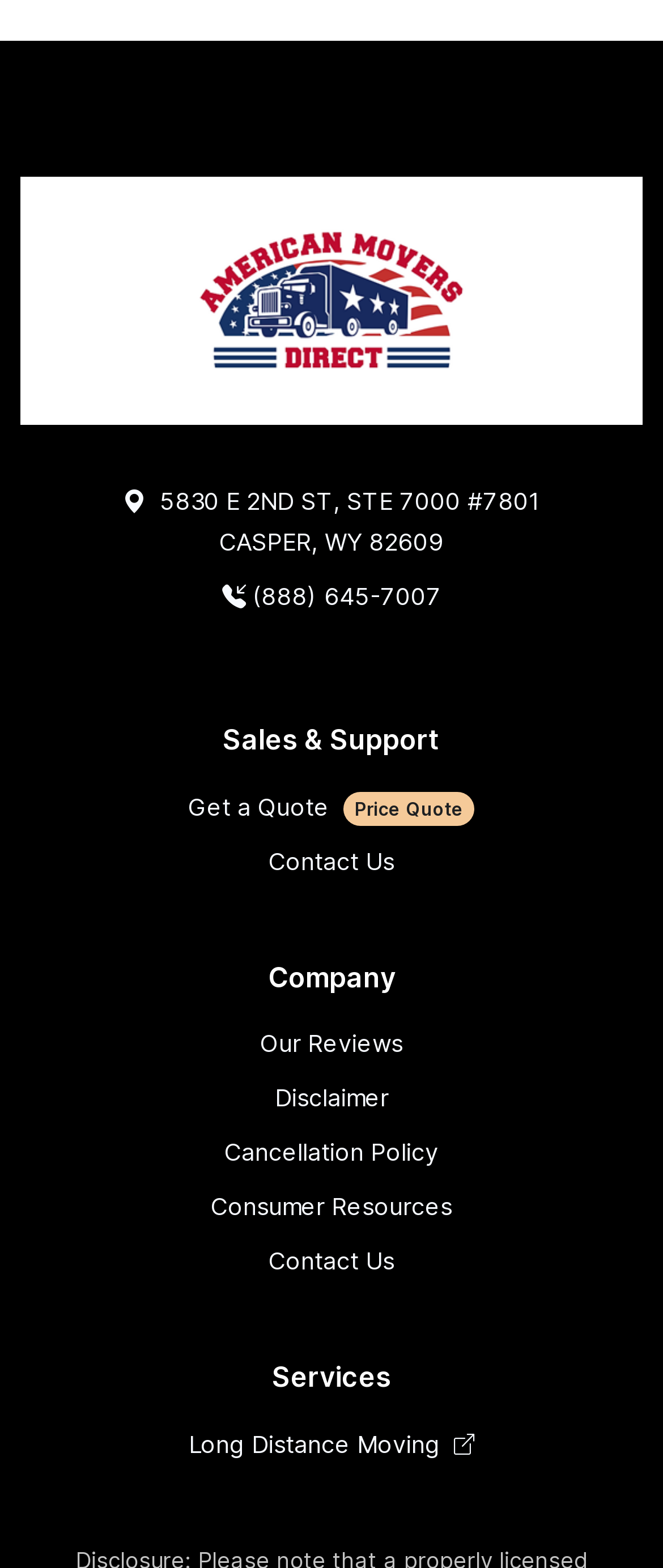Locate the bounding box coordinates of the UI element described by: "(855) 945-3411". Provide the coordinates as four float numbers between 0 and 1, formatted as [left, top, right, bottom].

None